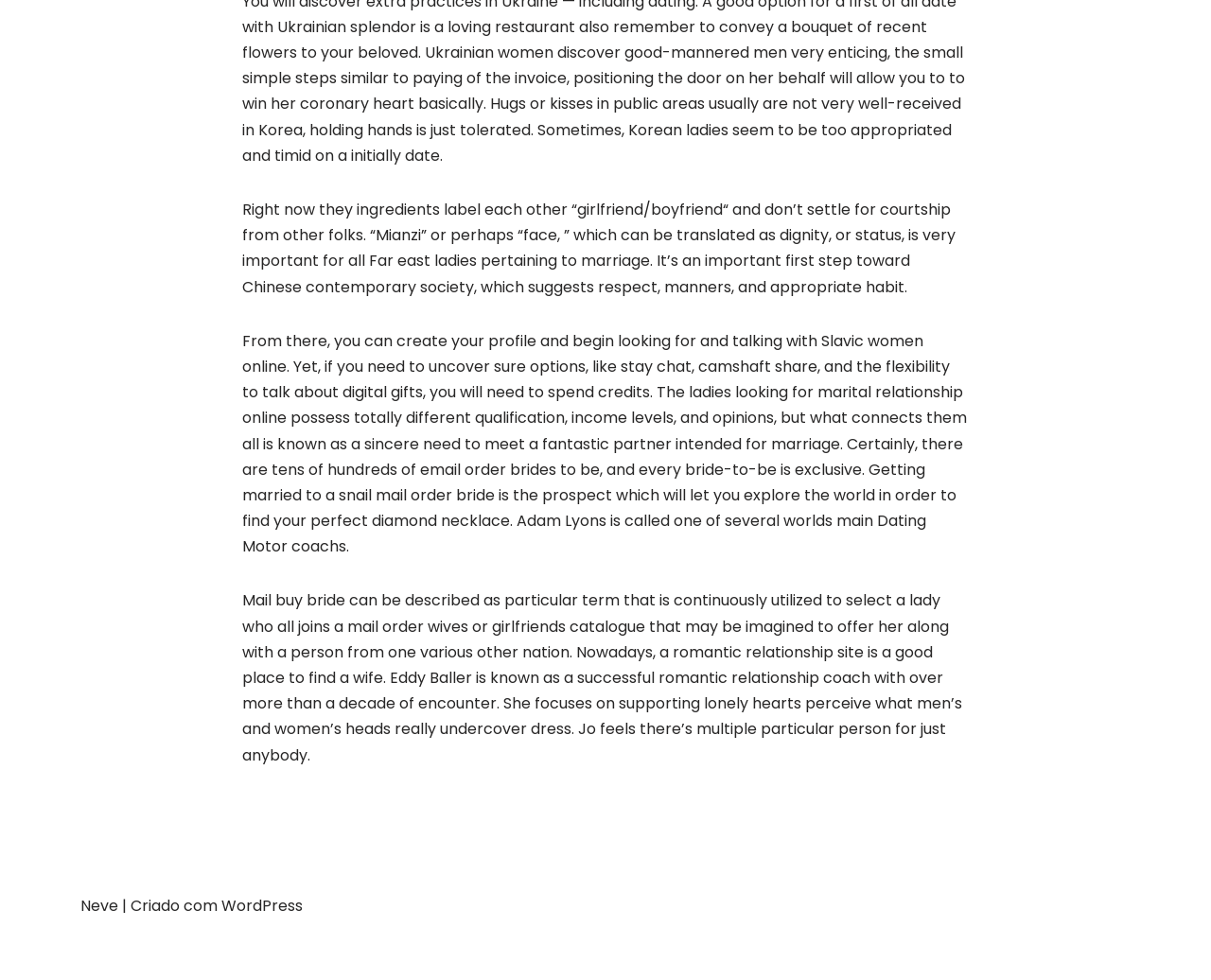What is the main topic of the webpage?
Using the image as a reference, answer with just one word or a short phrase.

Mail order brides